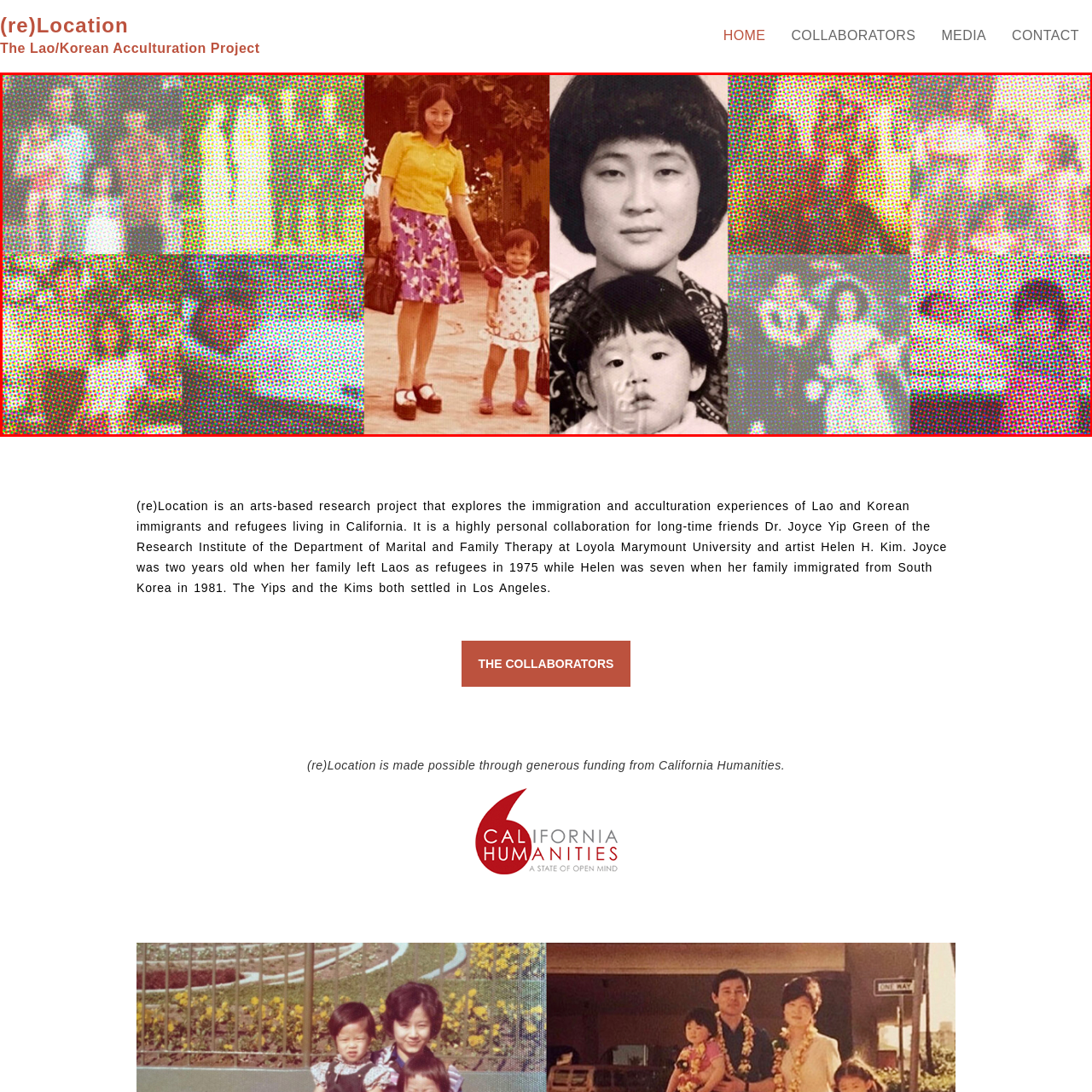What is the (re)Location project about? Please look at the image within the red bounding box and provide a one-word or short-phrase answer based on what you see.

Immigration and acculturation